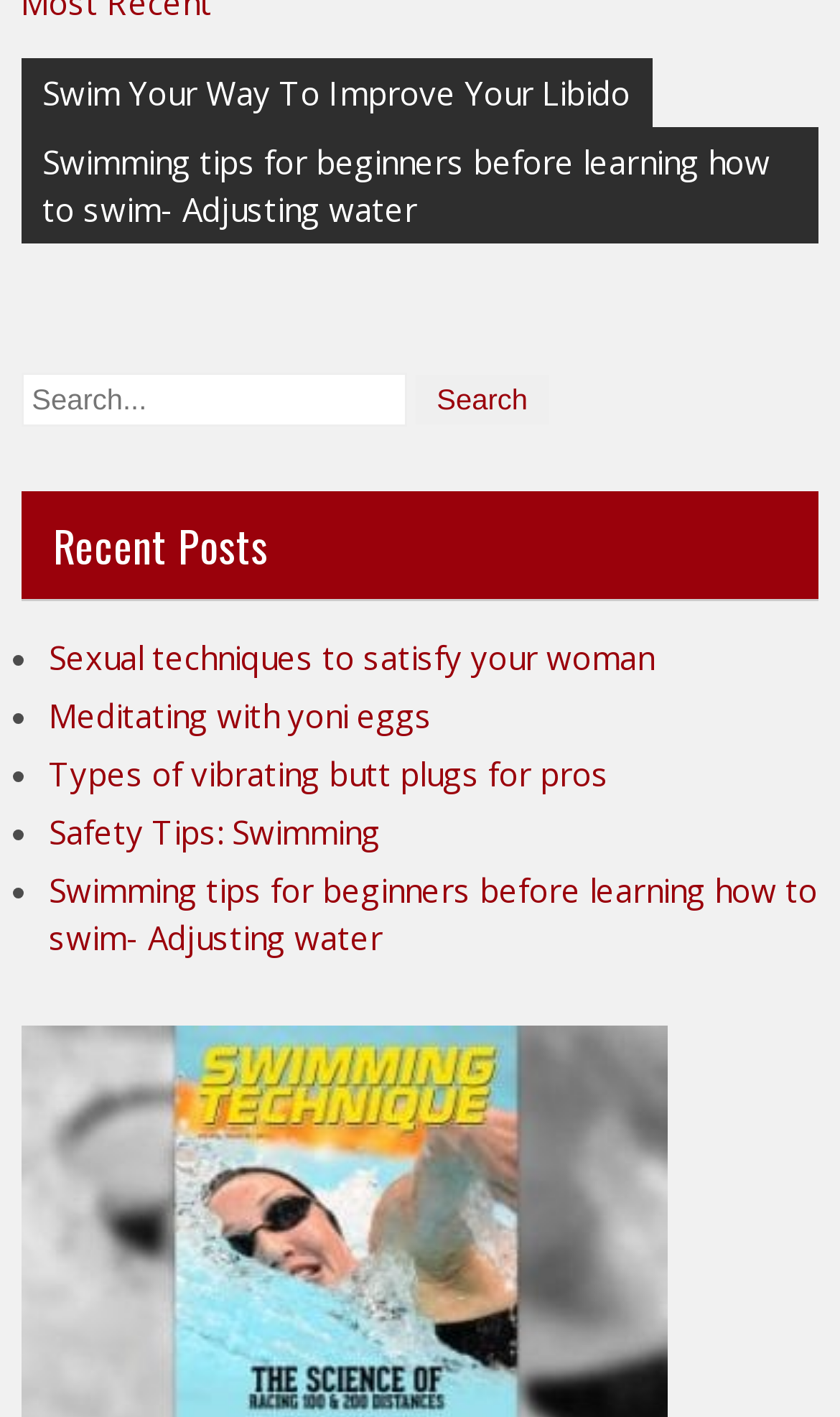Bounding box coordinates are specified in the format (top-left x, top-left y, bottom-right x, bottom-right y). All values are floating point numbers bounded between 0 and 1. Please provide the bounding box coordinate of the region this sentence describes: value="Search"

[0.494, 0.265, 0.654, 0.3]